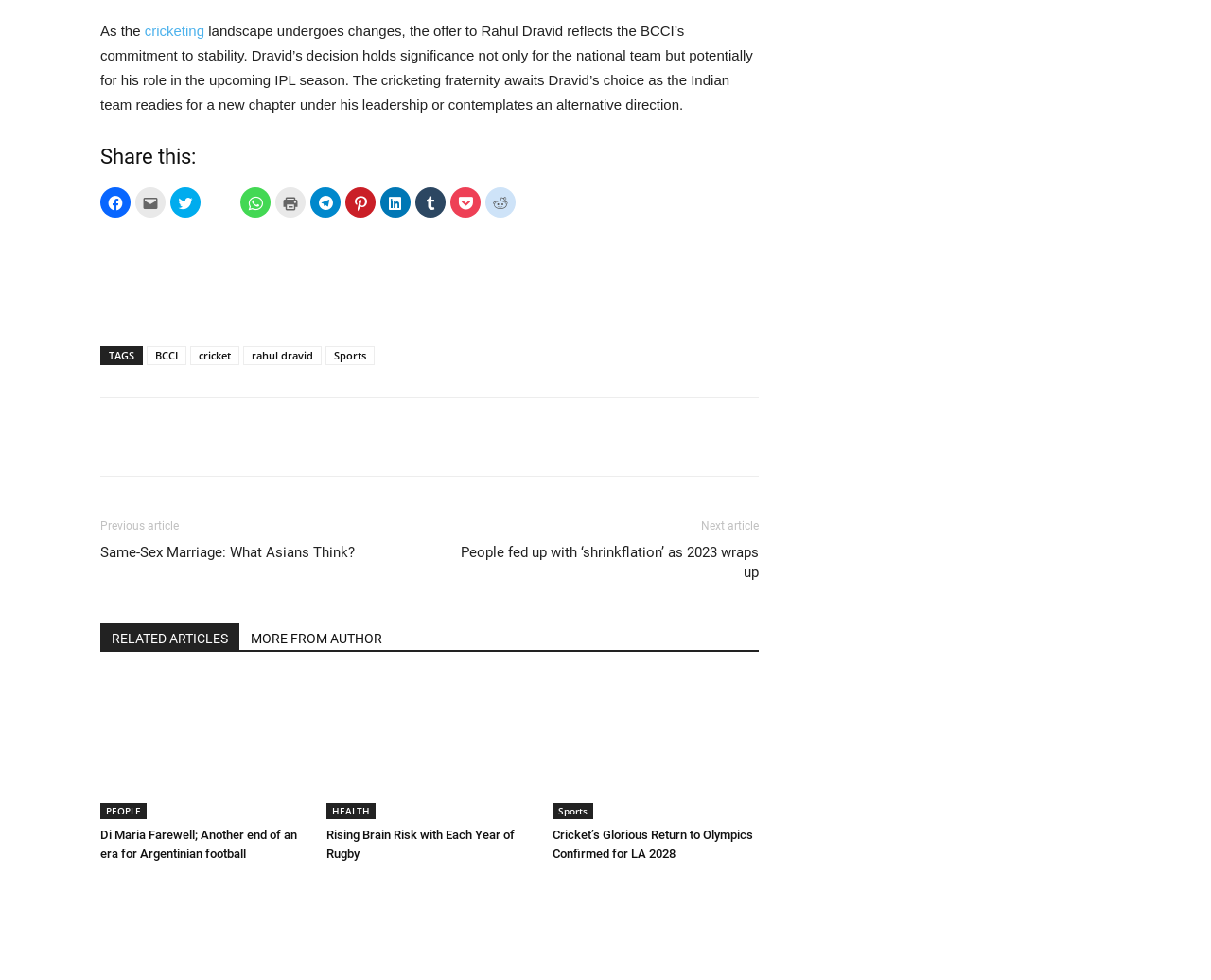Determine the bounding box coordinates for the HTML element described here: "About Us".

None